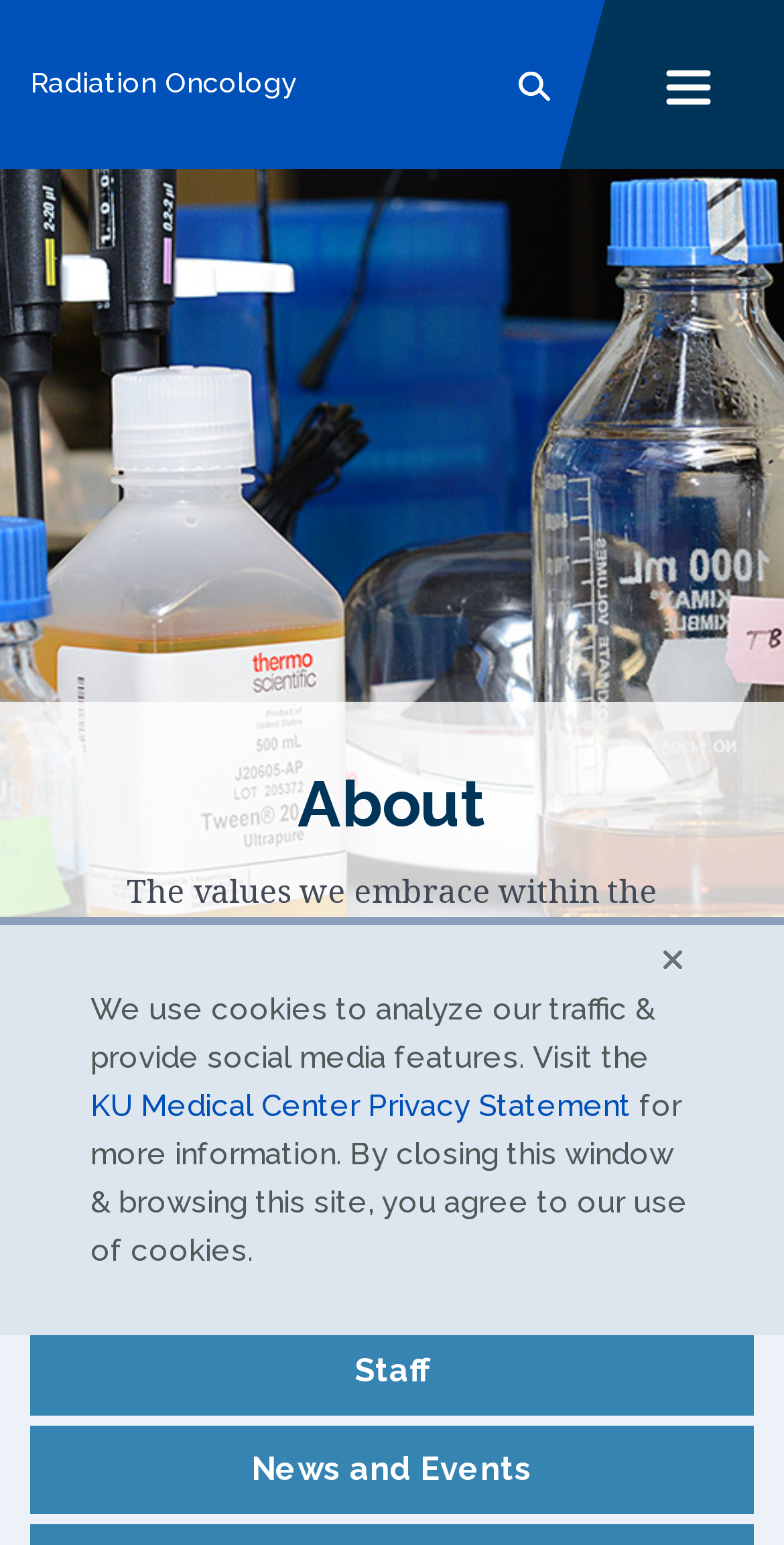What are the values embraced by the department?
Based on the visual details in the image, please answer the question thoroughly.

I found the answer by looking at the static text element with the text 'The values we embrace within the Radation Oncology Department include collaboration, accountability, respect, compassion, integrity, excellence and teamwork.' which is located below the 'About' heading.